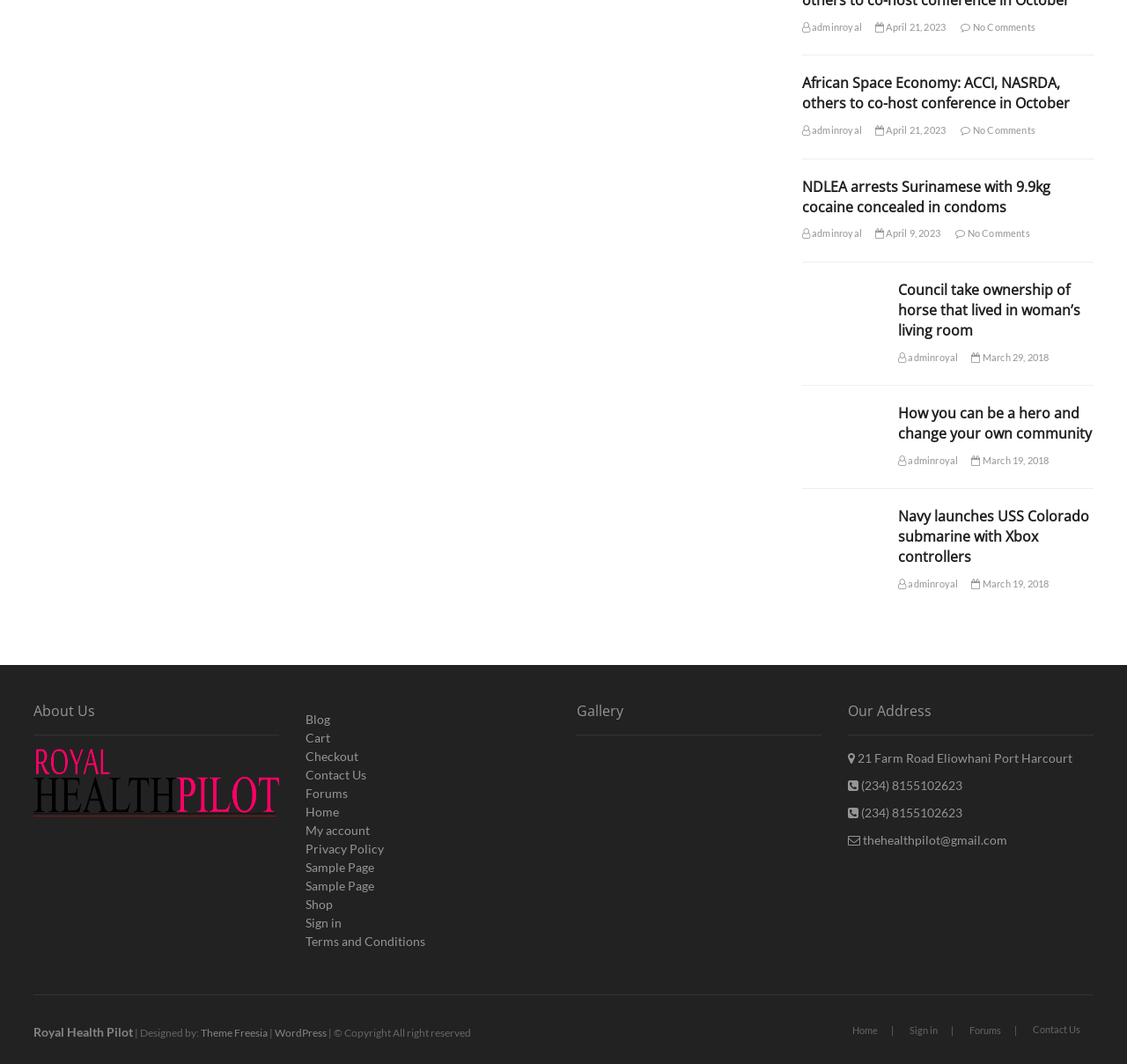Using the provided element description, identify the bounding box coordinates as (top-left x, top-left y, bottom-right x, bottom-right y). Ensure all values are between 0 and 1. Description: Blog

[0.271, 0.669, 0.293, 0.683]